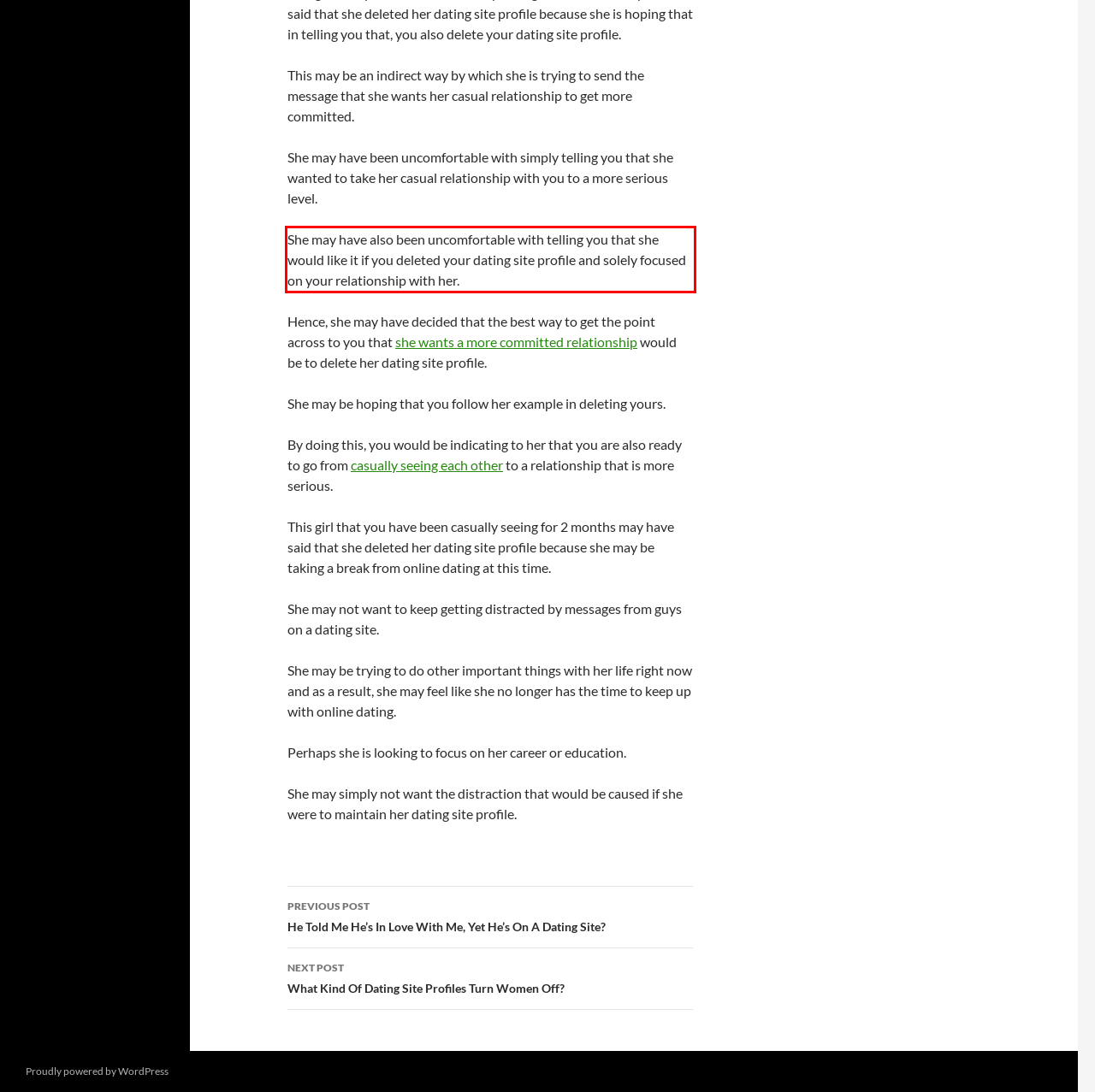You are provided with a screenshot of a webpage containing a red bounding box. Please extract the text enclosed by this red bounding box.

She may have also been uncomfortable with telling you that she would like it if you deleted your dating site profile and solely focused on your relationship with her.